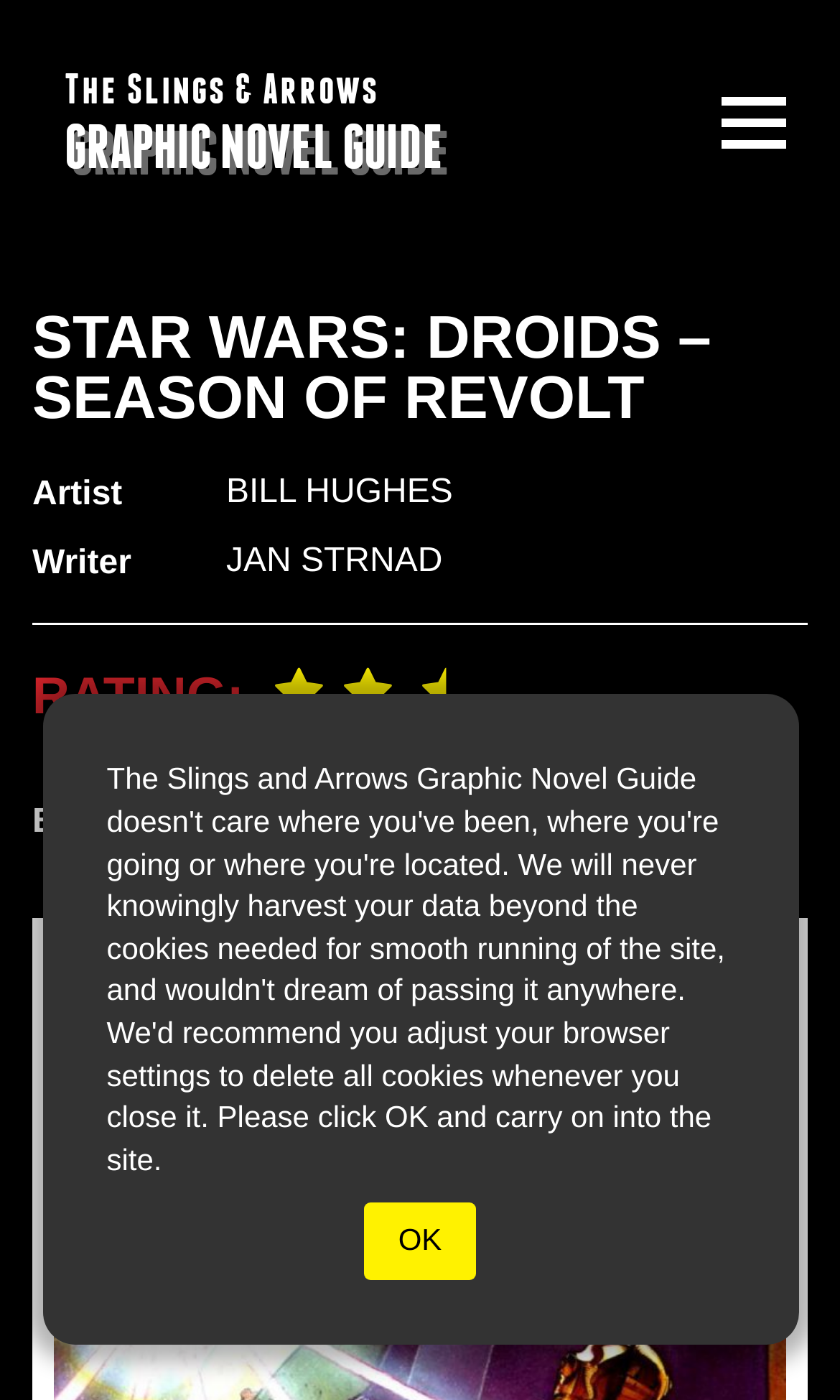Bounding box coordinates are specified in the format (top-left x, top-left y, bottom-right x, bottom-right y). All values are floating point numbers bounded between 0 and 1. Please provide the bounding box coordinate of the region this sentence describes: OK

[0.433, 0.86, 0.567, 0.914]